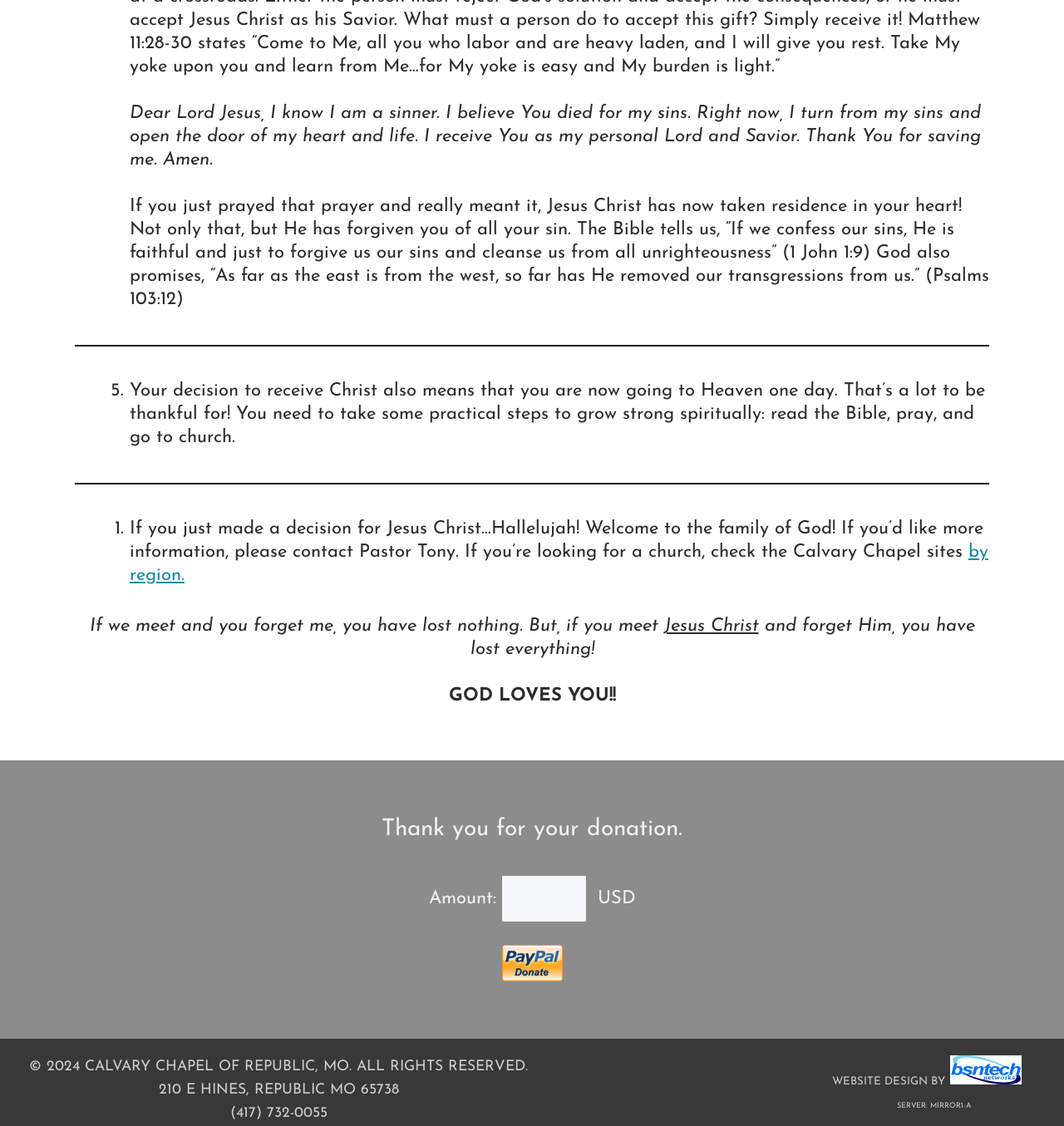What is the promise mentioned in Psalms 103:12?
Look at the image and respond to the question as thoroughly as possible.

According to the webpage, Psalms 103:12 says 'As far as the east is from the west, so far has He removed our transgressions from us.' This verse is quoted to emphasize God's promise to forgive our sins.